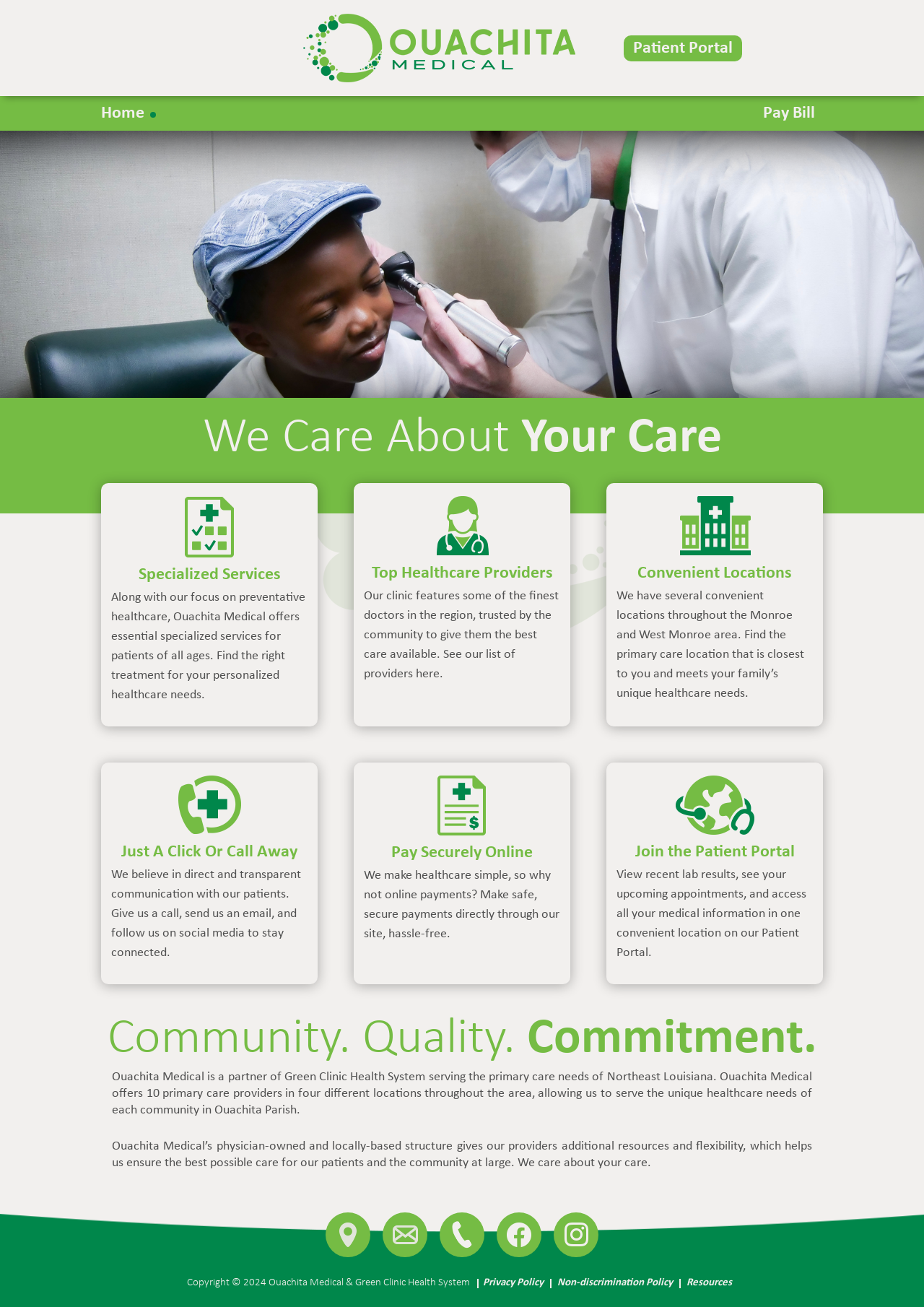Answer the following query with a single word or phrase:
What is the year of the copyright?

2024